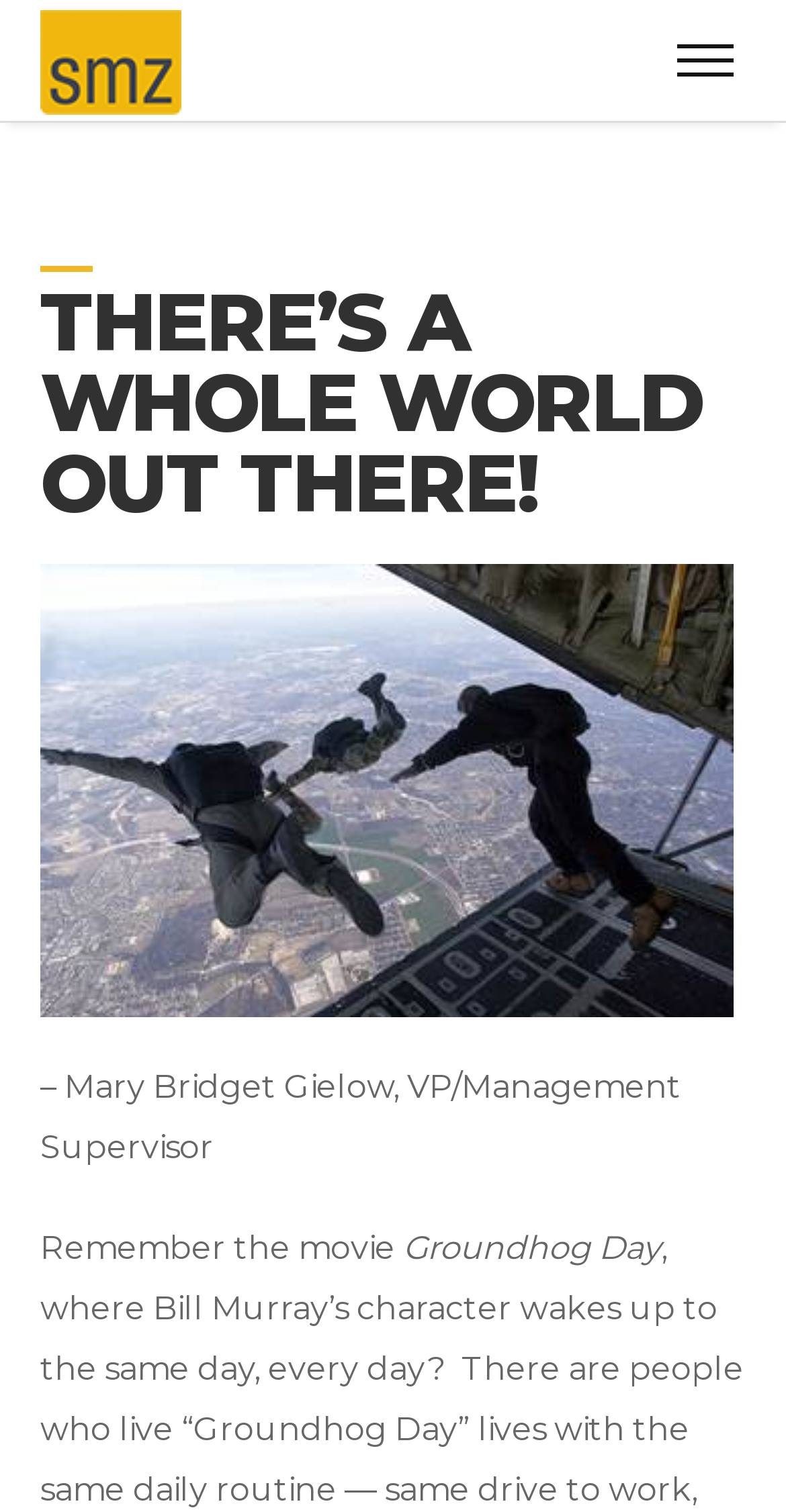What is the name of the person quoted?
Using the image as a reference, answer the question in detail.

The quote on the webpage is attributed to Mary Bridget Gielow, who is identified as VP/Management Supervisor.